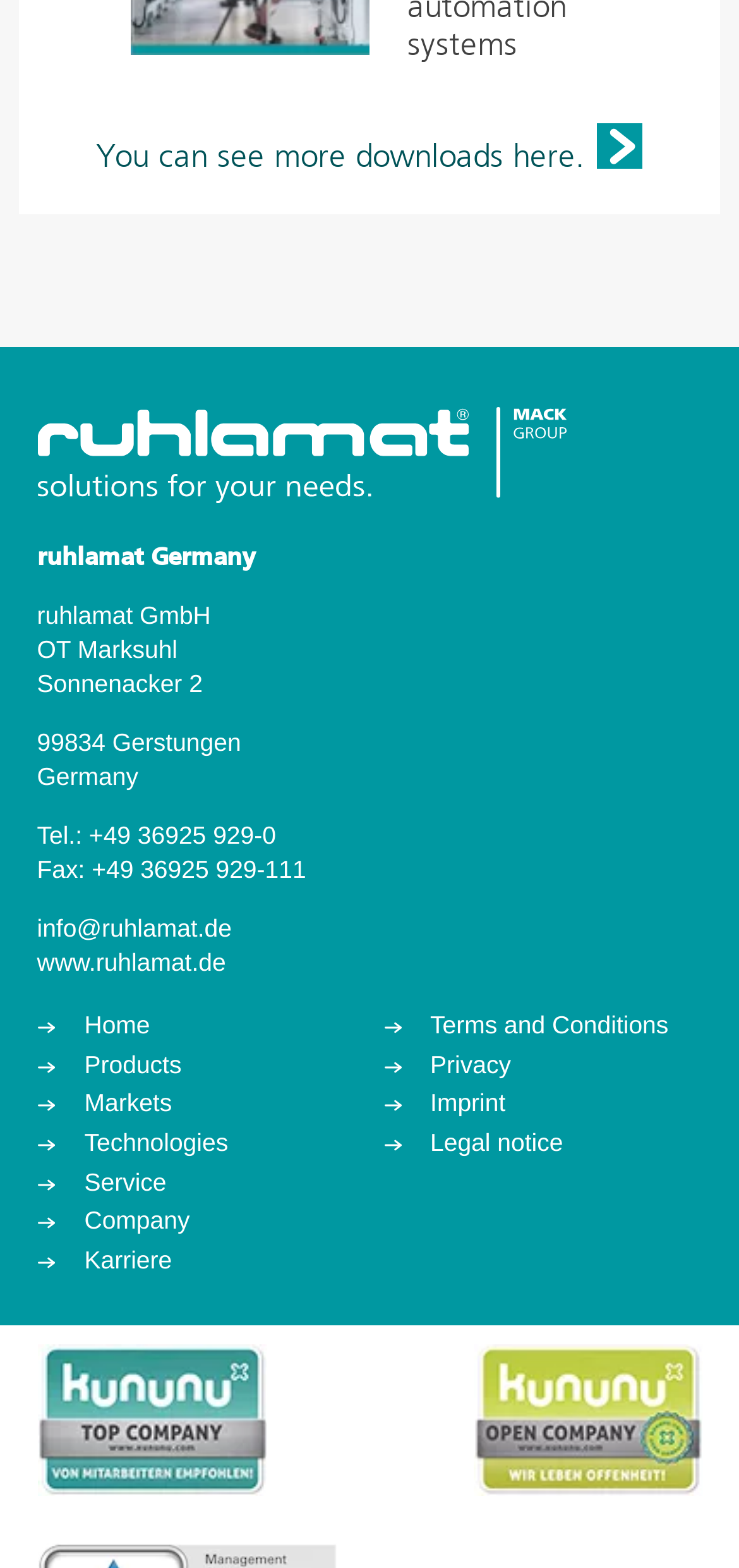What is the phone number?
Offer a detailed and full explanation in response to the question.

The phone number can be found in the top-left section of the webpage, where the address and contact information are listed. Specifically, it is stated as 'Tel.: +49 36925 929-0'.